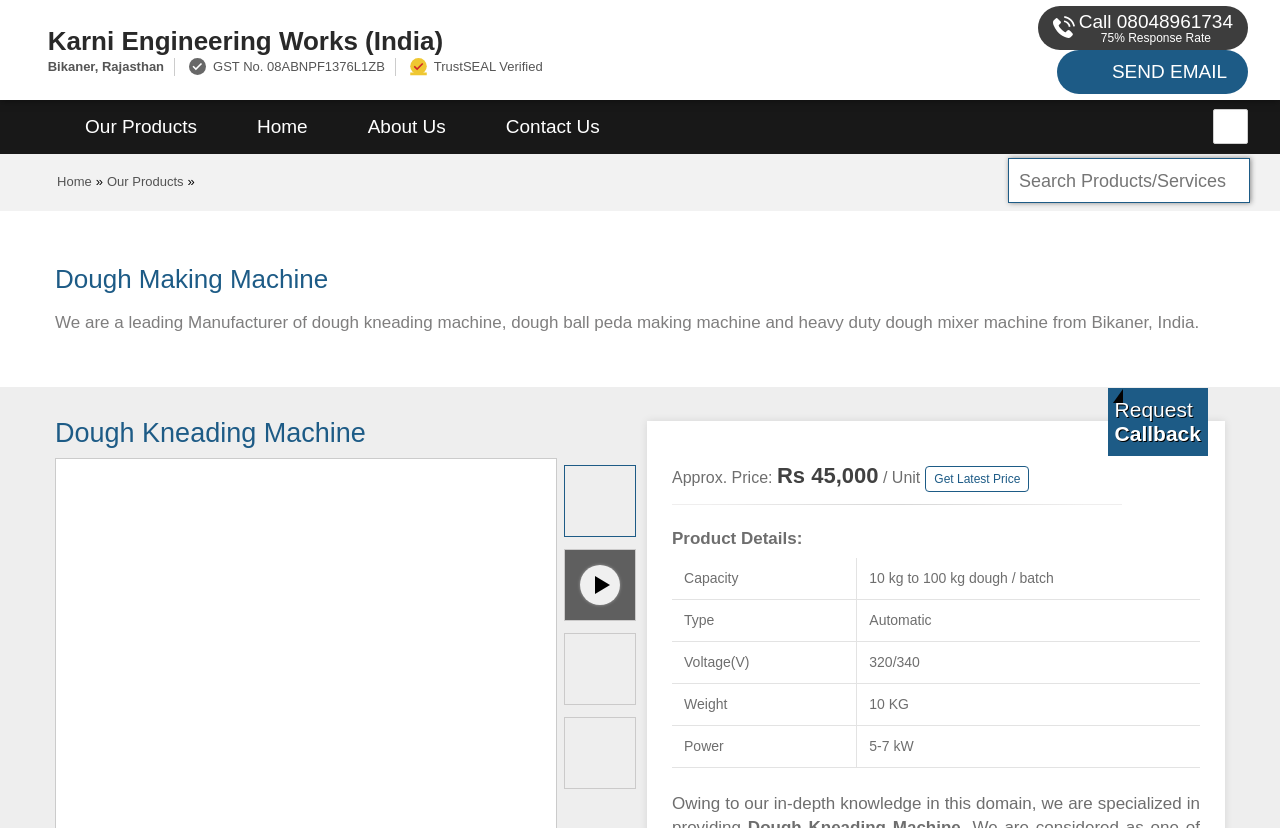Please determine the bounding box coordinates of the section I need to click to accomplish this instruction: "Search for products or services".

[0.788, 0.194, 0.976, 0.244]